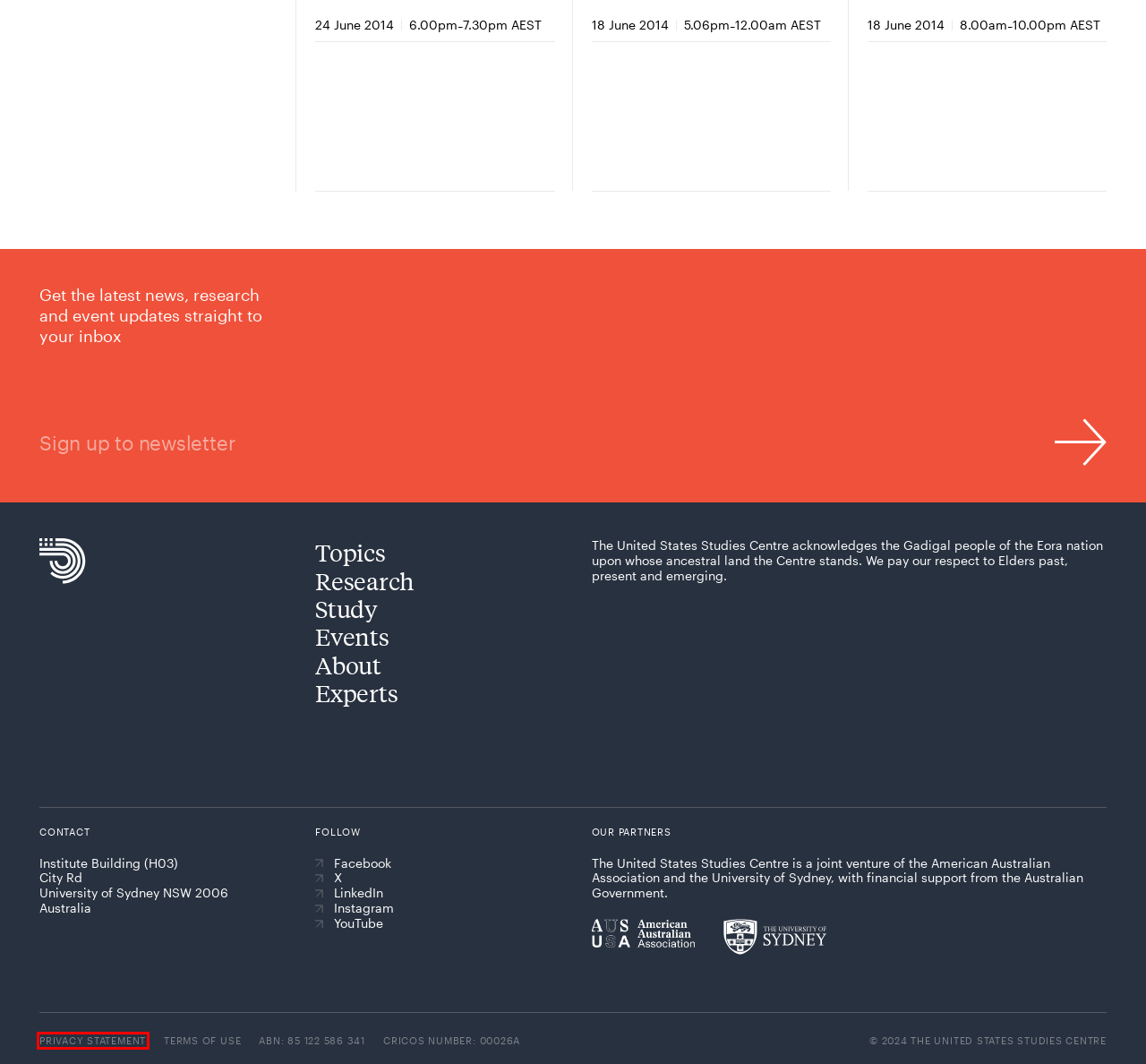Given a webpage screenshot with a UI element marked by a red bounding box, choose the description that best corresponds to the new webpage that will appear after clicking the element. The candidates are:
A. Privacy statement | United States Studies Centre
B. Topics | United States Studies Centre
C. Publications | United States Studies Centre
D. About | United States Studies Centre
E. The University of Sydney
F. American Australian Association
G. Study | United States Studies Centre
H. Terms of use | United States Studies Centre

A